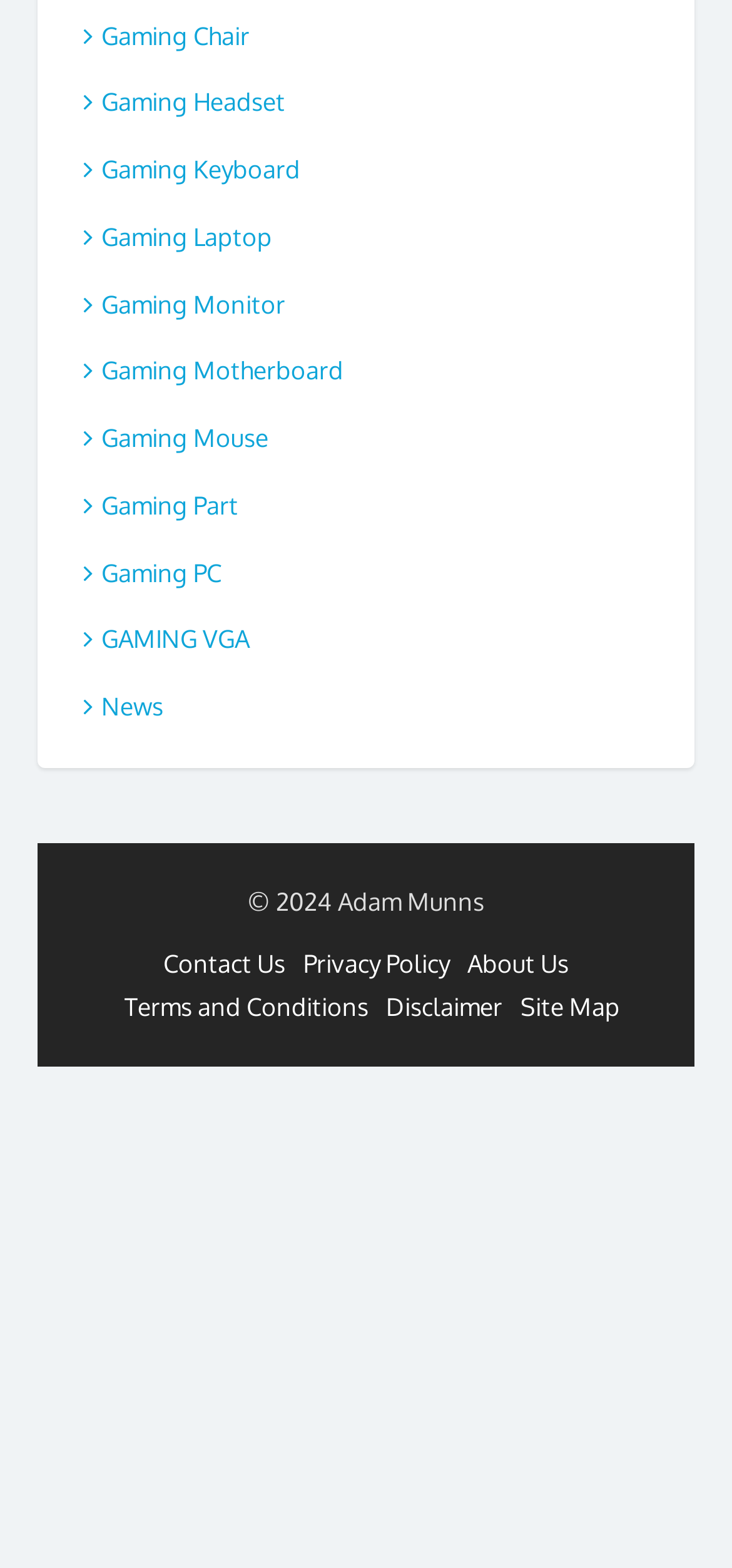Identify the bounding box coordinates of the region I need to click to complete this instruction: "Learn about the website's privacy policy".

[0.414, 0.601, 0.614, 0.628]